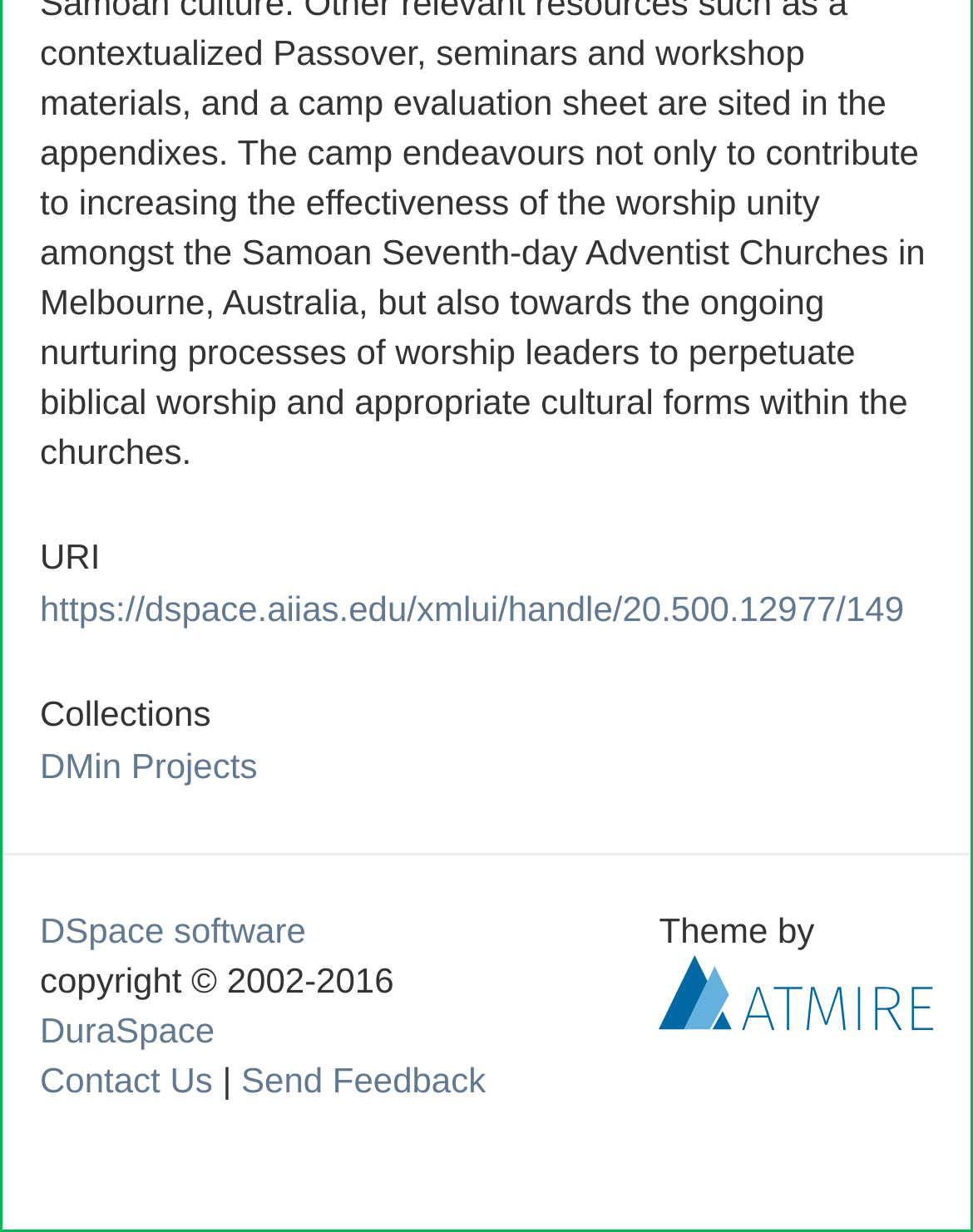Identify and provide the bounding box for the element described by: "parent_node: Theme by title="Atmire NV"".

[0.677, 0.788, 0.959, 0.82]